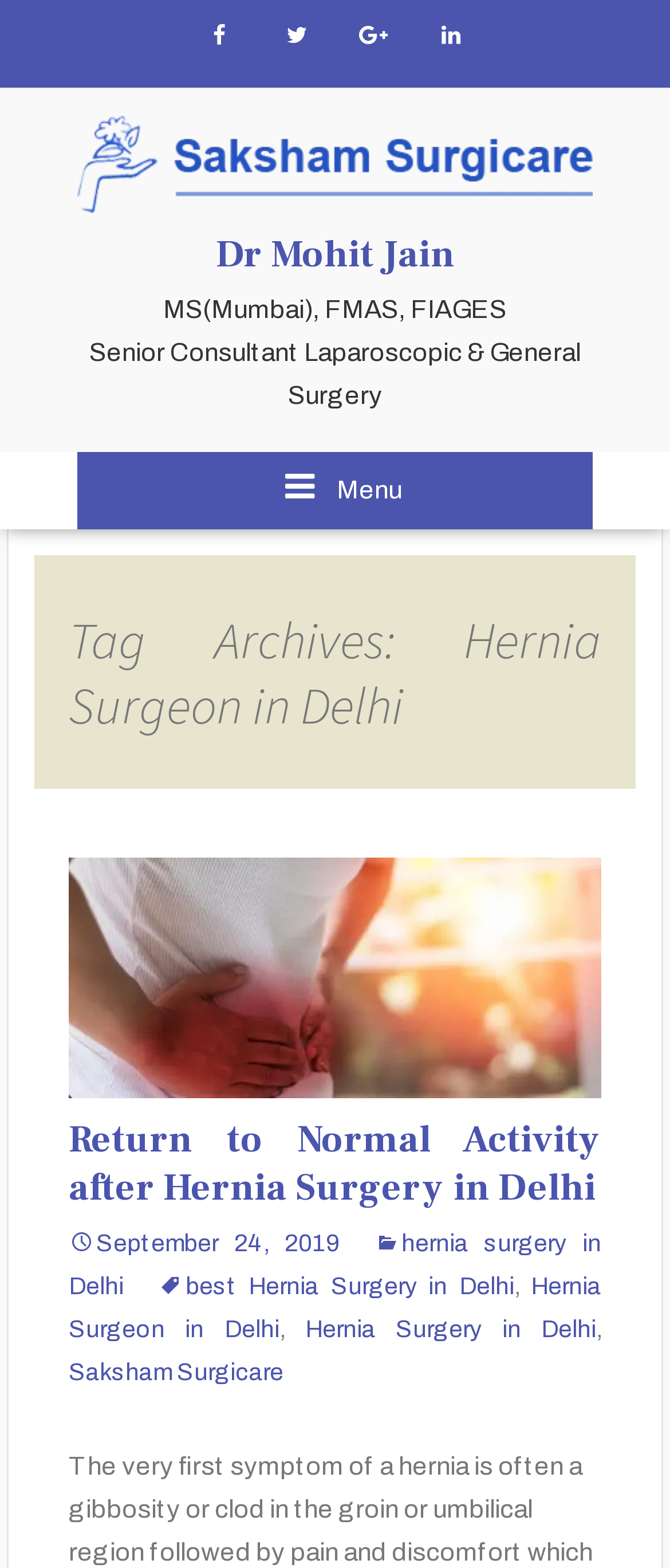Pinpoint the bounding box coordinates of the clickable area necessary to execute the following instruction: "View Dr Mohit Jain's profile". The coordinates should be given as four float numbers between 0 and 1, namely [left, top, right, bottom].

[0.322, 0.147, 0.678, 0.178]